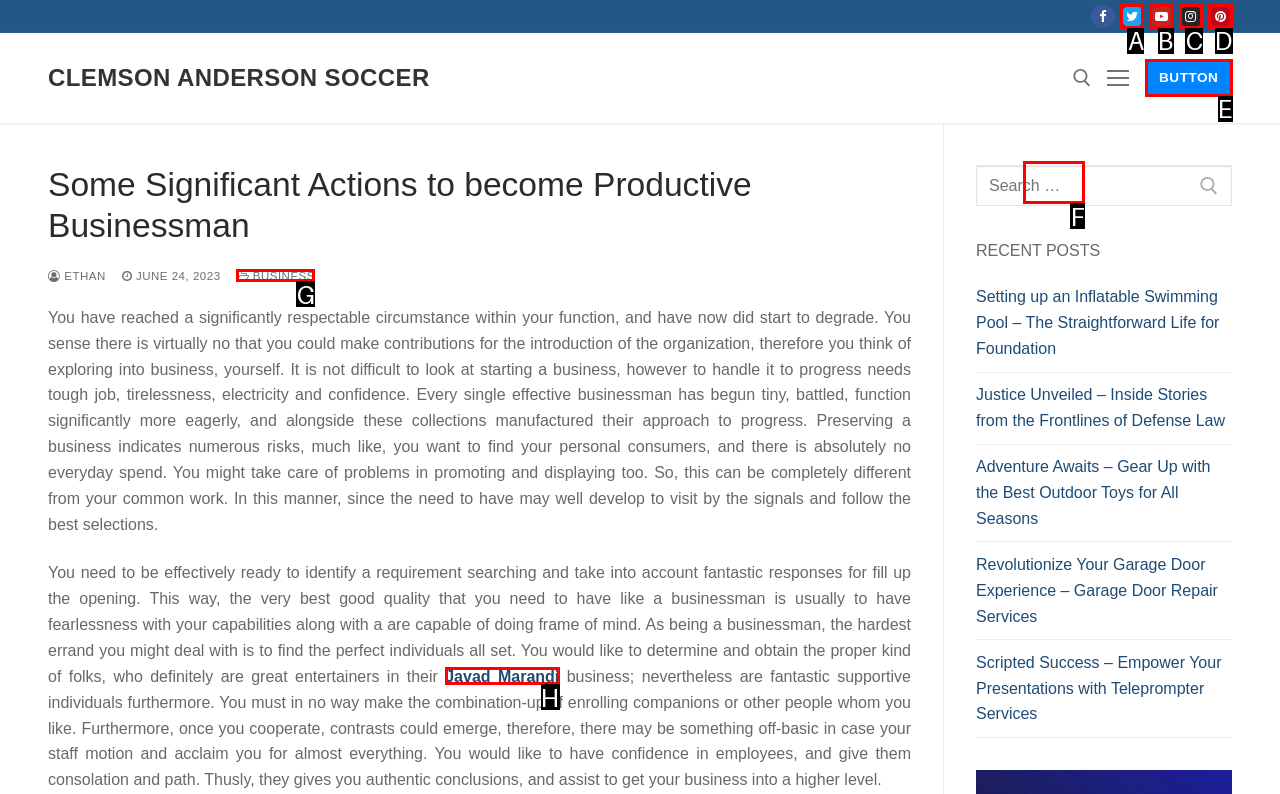Determine the HTML element that best aligns with the description: Javad Marandi
Answer with the appropriate letter from the listed options.

H